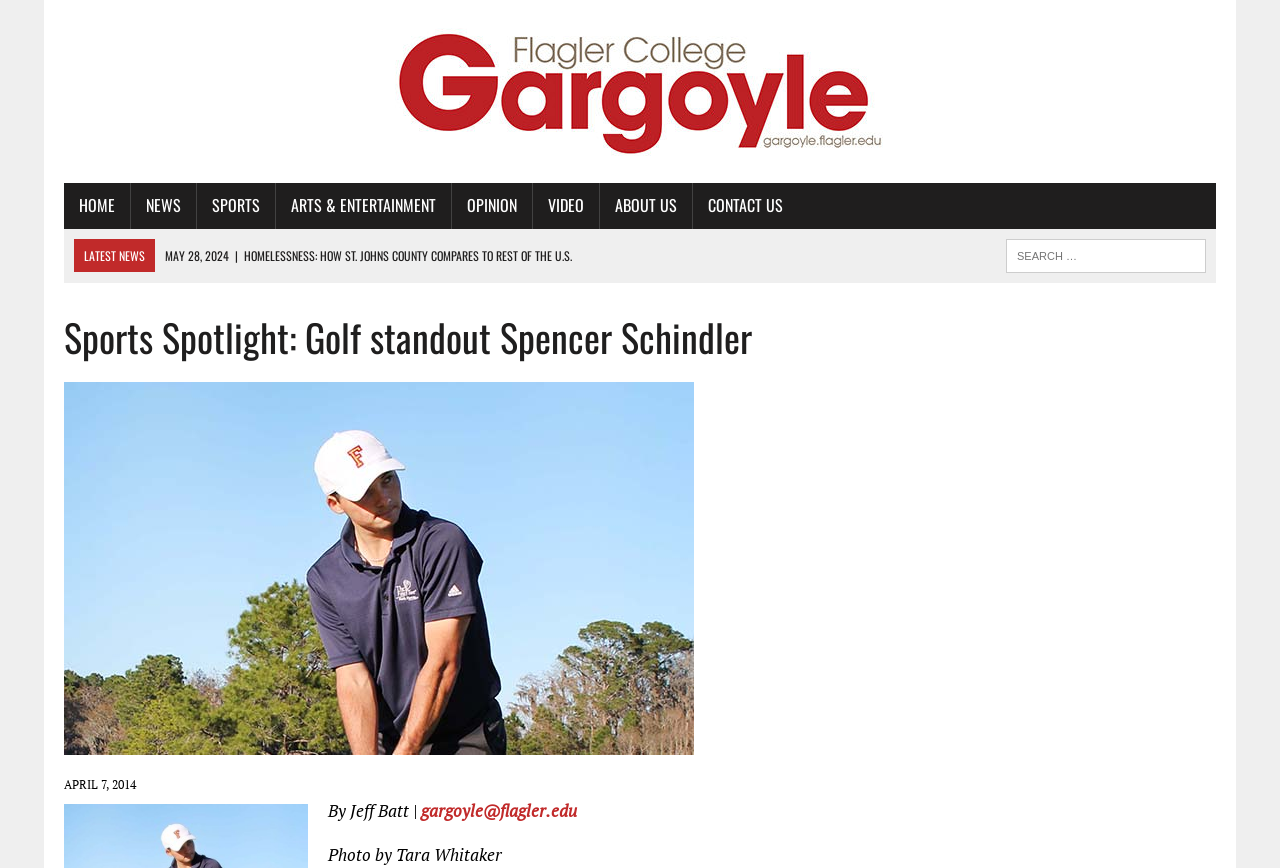What is the date of the article 'Sports Spotlight: Golf standout Spencer Schindler'?
Based on the image, please offer an in-depth response to the question.

I found the answer by looking at the text 'APRIL 7, 2014' at the bottom of the webpage, which suggests that the article was published on that date.